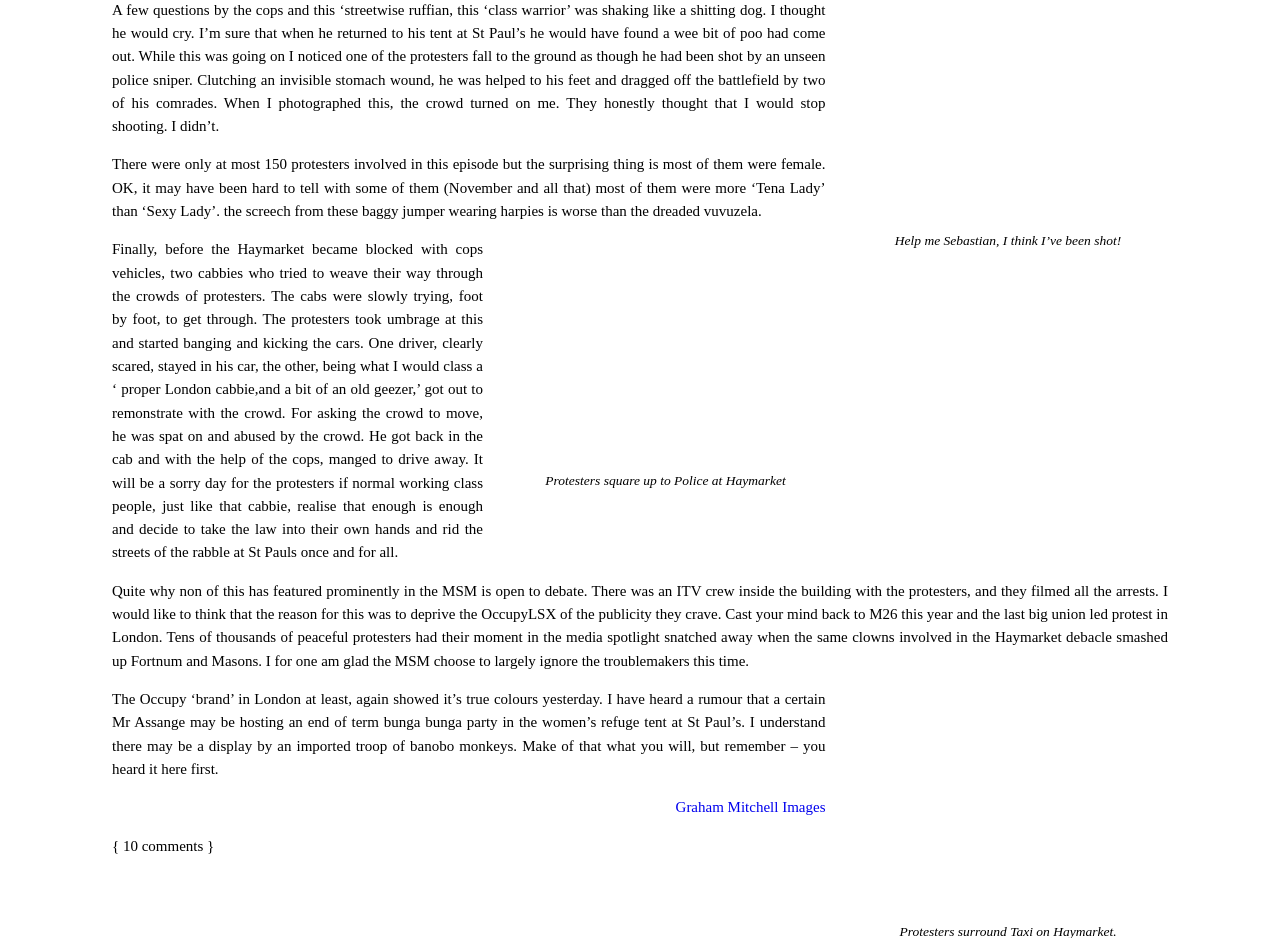What is the occupation of the person who got out of the cab?
Give a comprehensive and detailed explanation for the question.

According to the text, the person who got out of the cab to remonstrate with the crowd was a 'proper London cabbie, and a bit of an old geezer'.